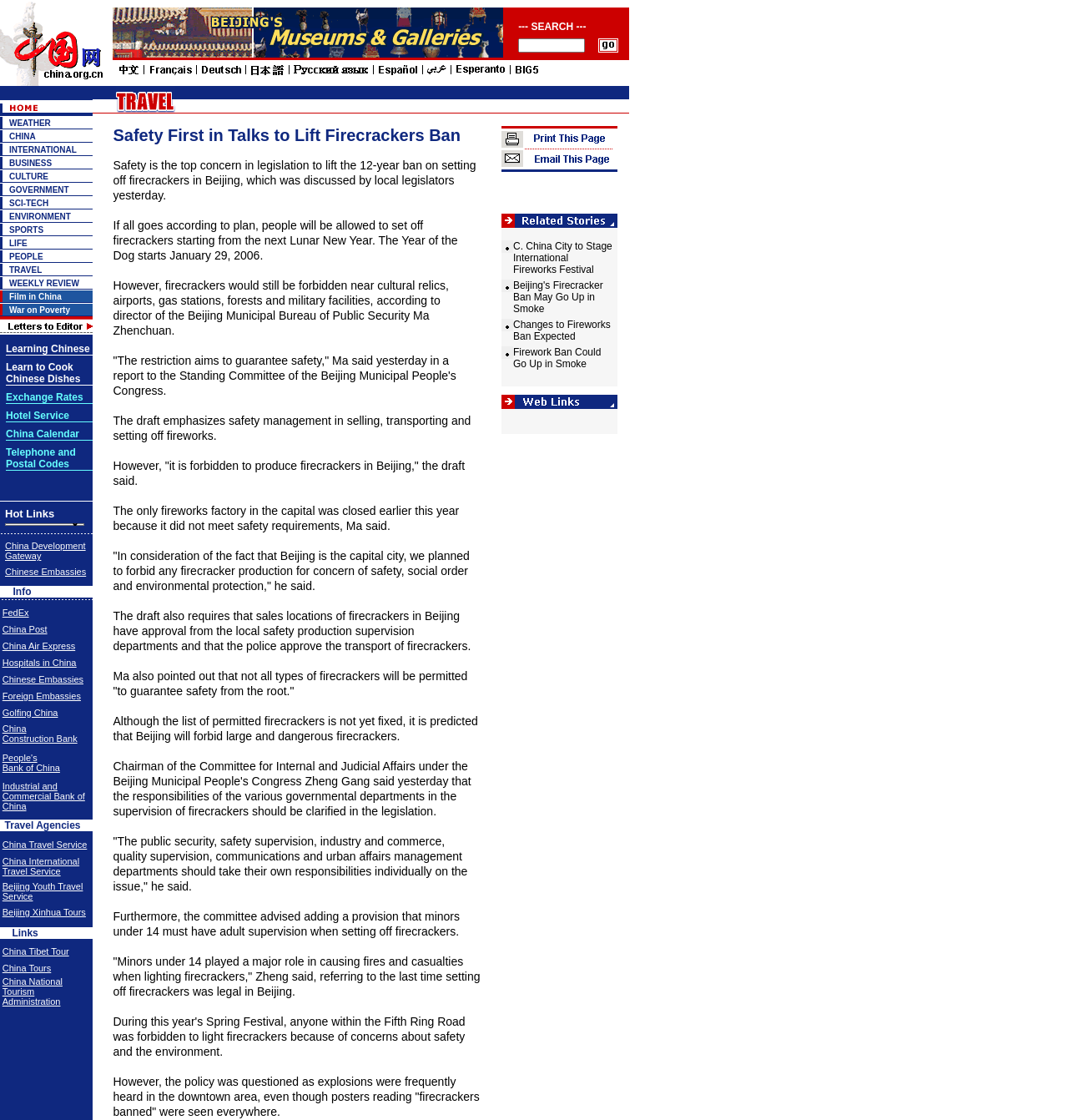Determine the bounding box coordinates of the clickable region to execute the instruction: "Click on the weather link". The coordinates should be four float numbers between 0 and 1, denoted as [left, top, right, bottom].

[0.009, 0.105, 0.048, 0.114]